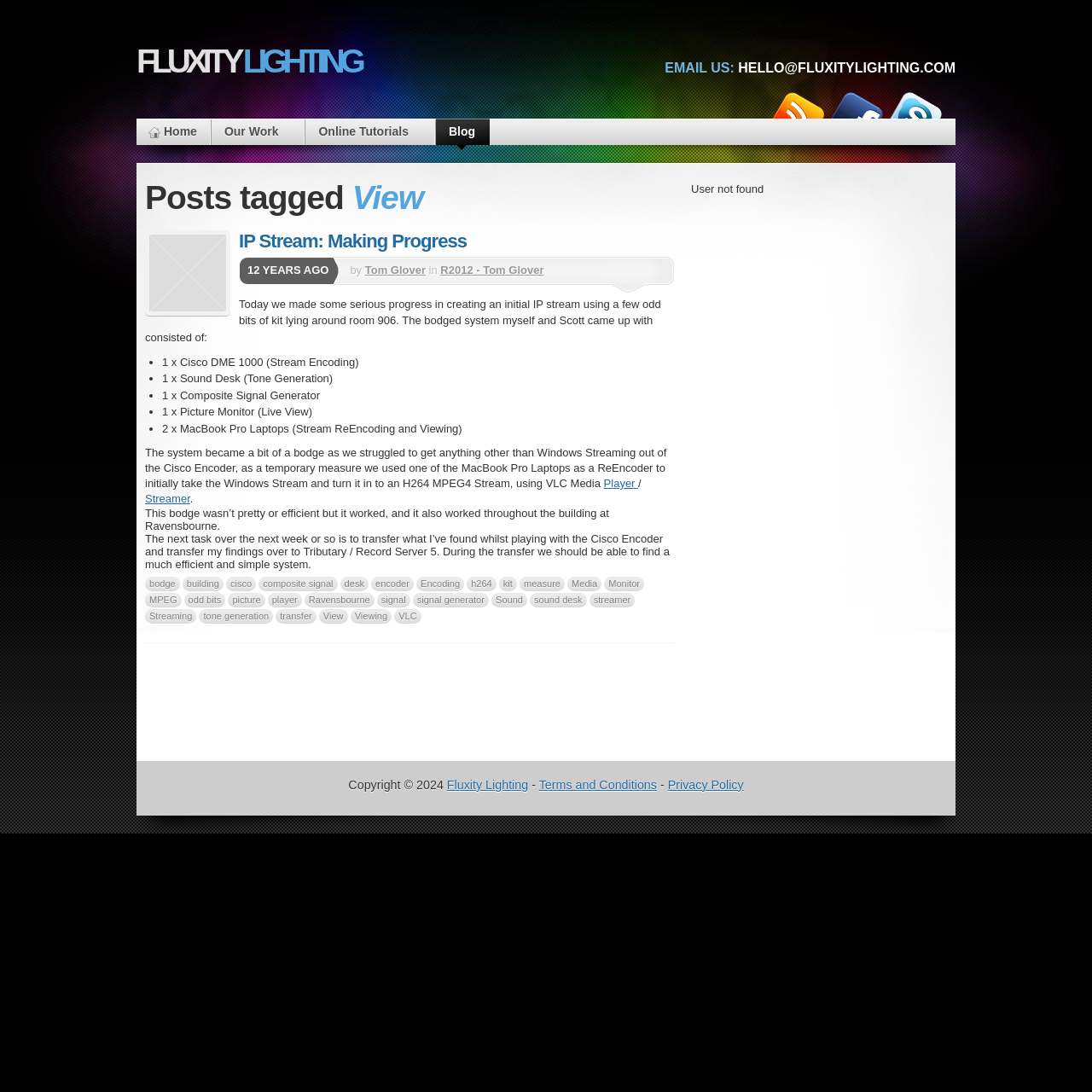Identify the bounding box for the UI element specified in this description: "Our Blog - RSS Feed". The coordinates must be four float numbers between 0 and 1, formatted as [left, top, right, bottom].

[0.705, 0.084, 0.755, 0.134]